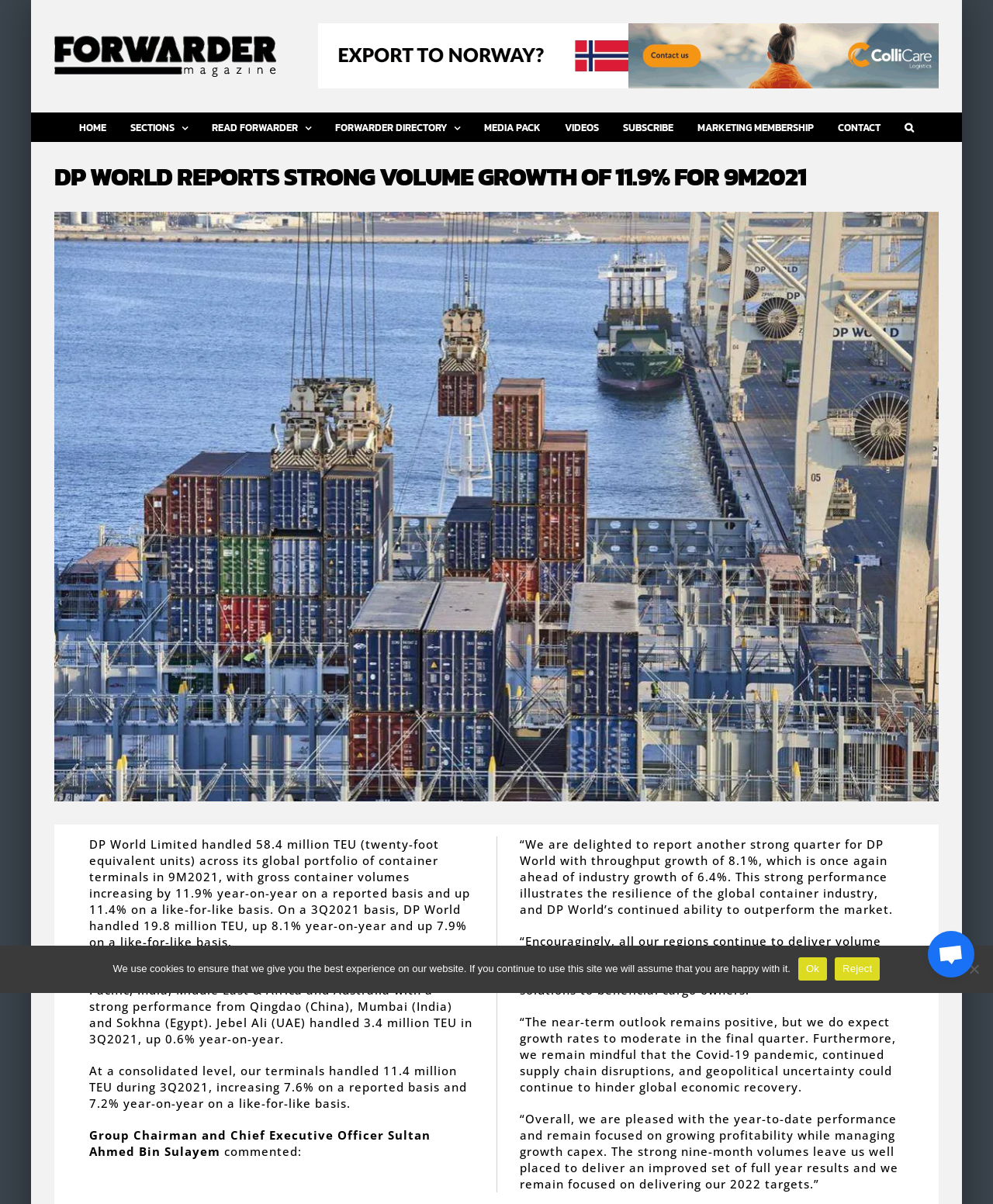What is the name of the Group Chairman and Chief Executive Officer of DP World?
Utilize the information in the image to give a detailed answer to the question.

I found the answer by reading the StaticText element that says 'Group Chairman and Chief Executive Officer Sultan Ahmed Bin Sulayem' which provides the name of the Group Chairman and Chief Executive Officer of DP World.